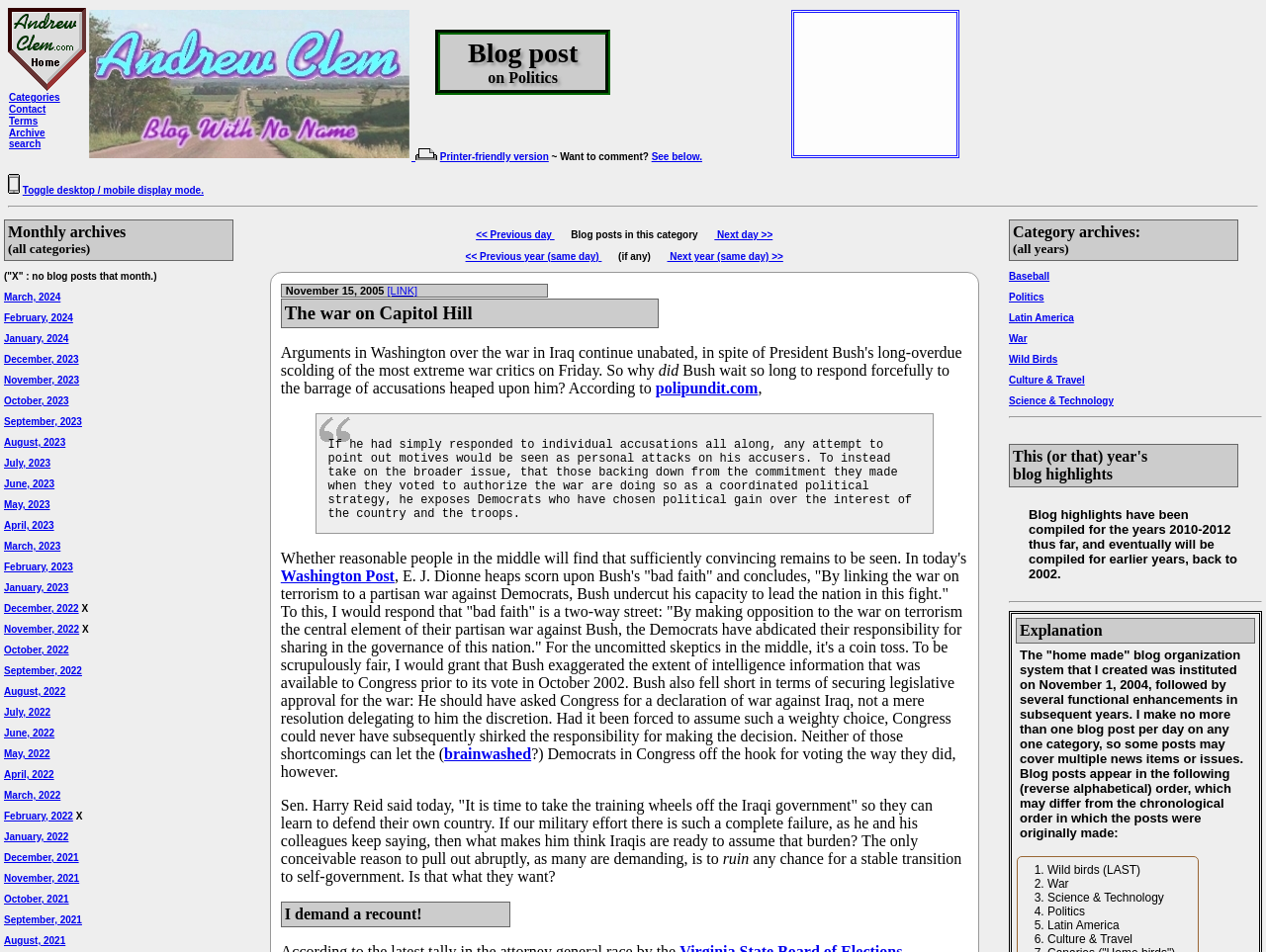Offer an extensive depiction of the webpage and its key elements.

This webpage is a blog post focused on politics. At the top, there is an advertisement iframe and a link to "Andrew Clem home" with an accompanying image. Below that, there are links to "Categories", "Contact", "Terms", and "Archive search". 

To the right of these links, there is a banner image with the text "Andrew Clem banner". Below the banner, there is a heading that reads "Blog post on Politics". Next to the heading, there is an image of a printer and a link to a "Printer-friendly version". 

Further down, there is a section with the text "Want to comment?" and a link to "See below". Below that, there is an image of a mobile device and a link to toggle between desktop and mobile display modes. 

The main content of the blog post is divided into sections. The first section has a heading that reads "Monthly archives (all categories)" and lists links to monthly archives from March 2024 to December 2021, with some months marked as having no blog posts. 

The next section appears to be a blog post titled "The war on Capitol Hill". The post discusses the war on terrorism and the political strategies of Democrats and Republicans. It includes a blockquote with a lengthy quote and links to external sources such as polipundit.com and the Washington Post. 

Finally, there are two more headings, "I demand a recount!" and "Category archives: (all years)", with a link to "Baseball" below the latter.